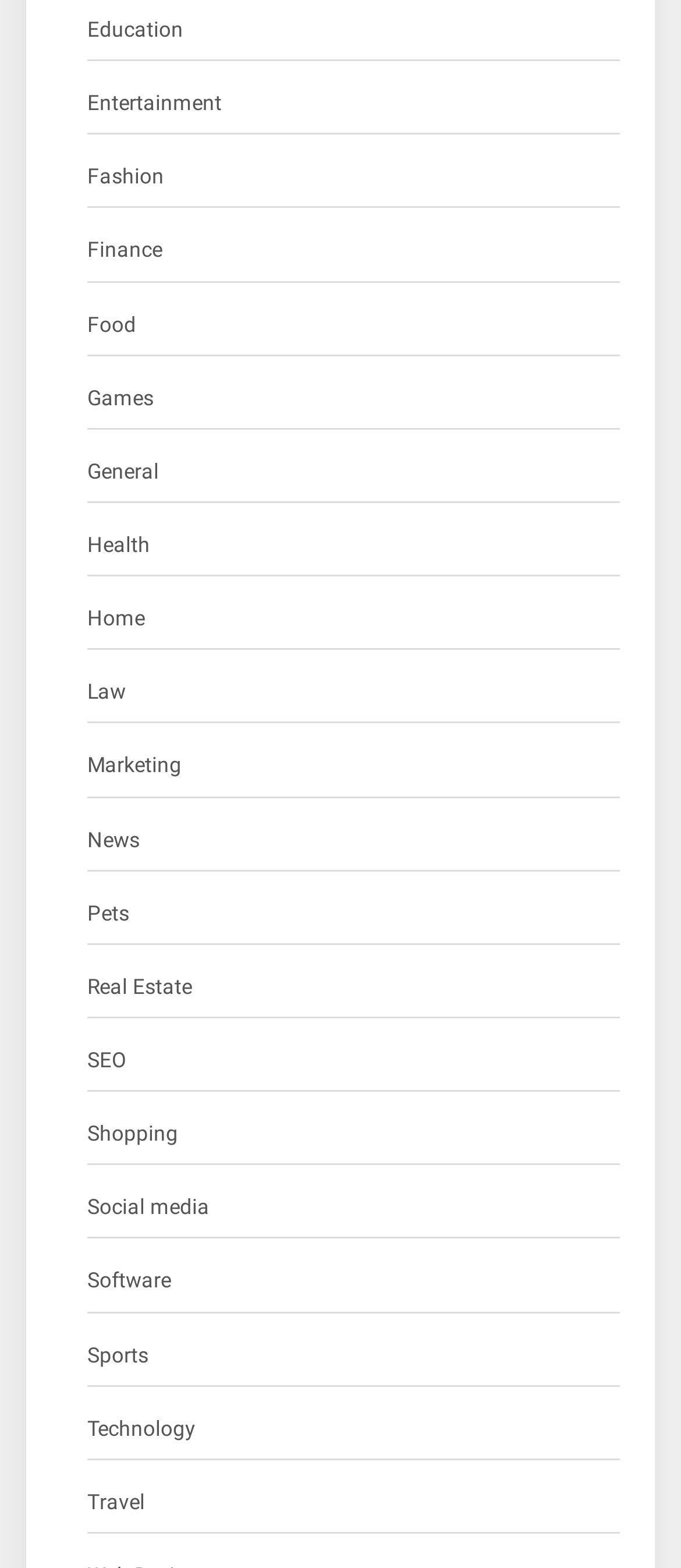What are the categories listed on the webpage?
Using the screenshot, give a one-word or short phrase answer.

Multiple categories